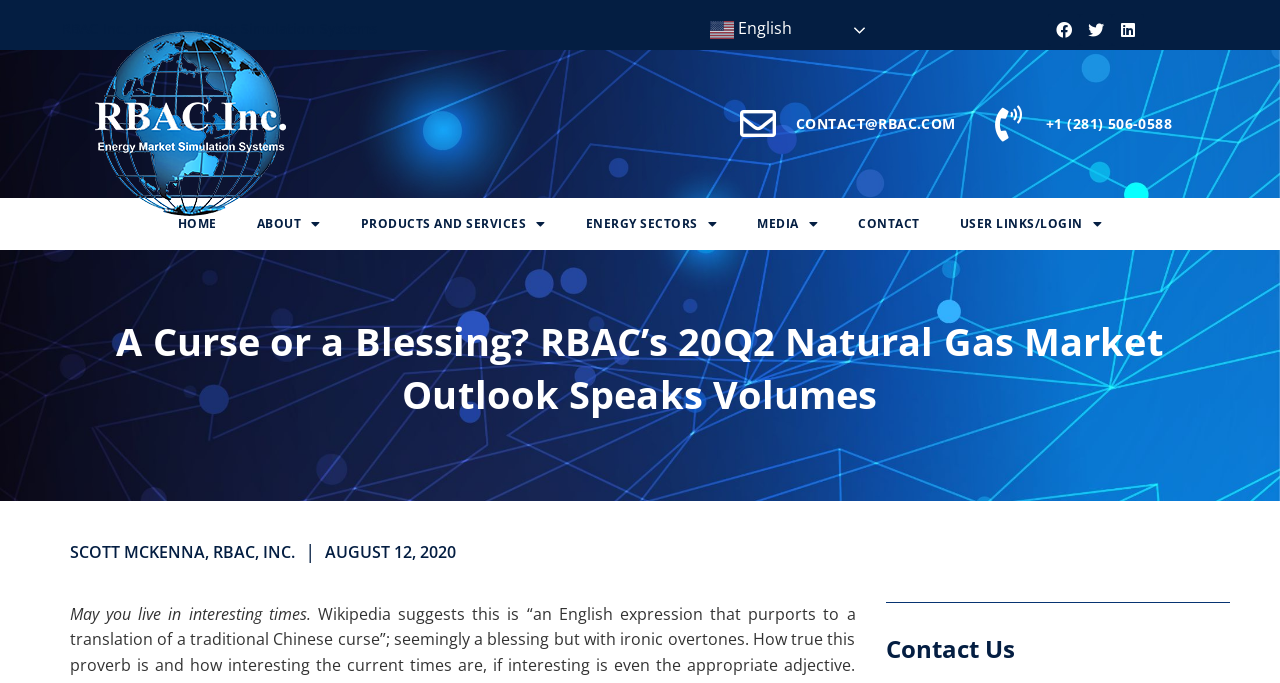Provide a one-word or short-phrase response to the question:
What is the email address to contact?

CONTACT@RBAC.COM